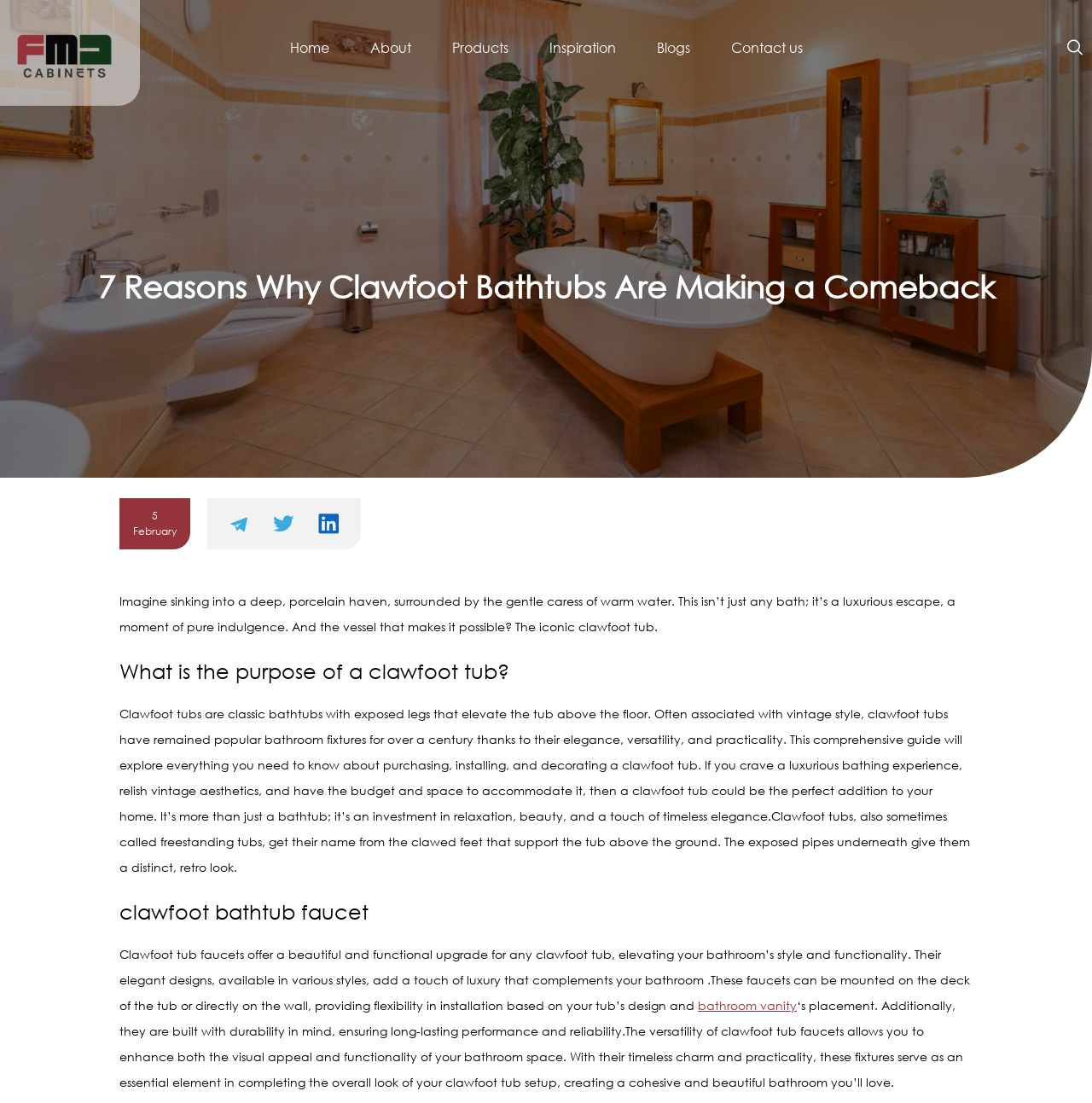What is the primary heading on this webpage?

7 Reasons Why Clawfoot Bathtubs Are Making a Comeback